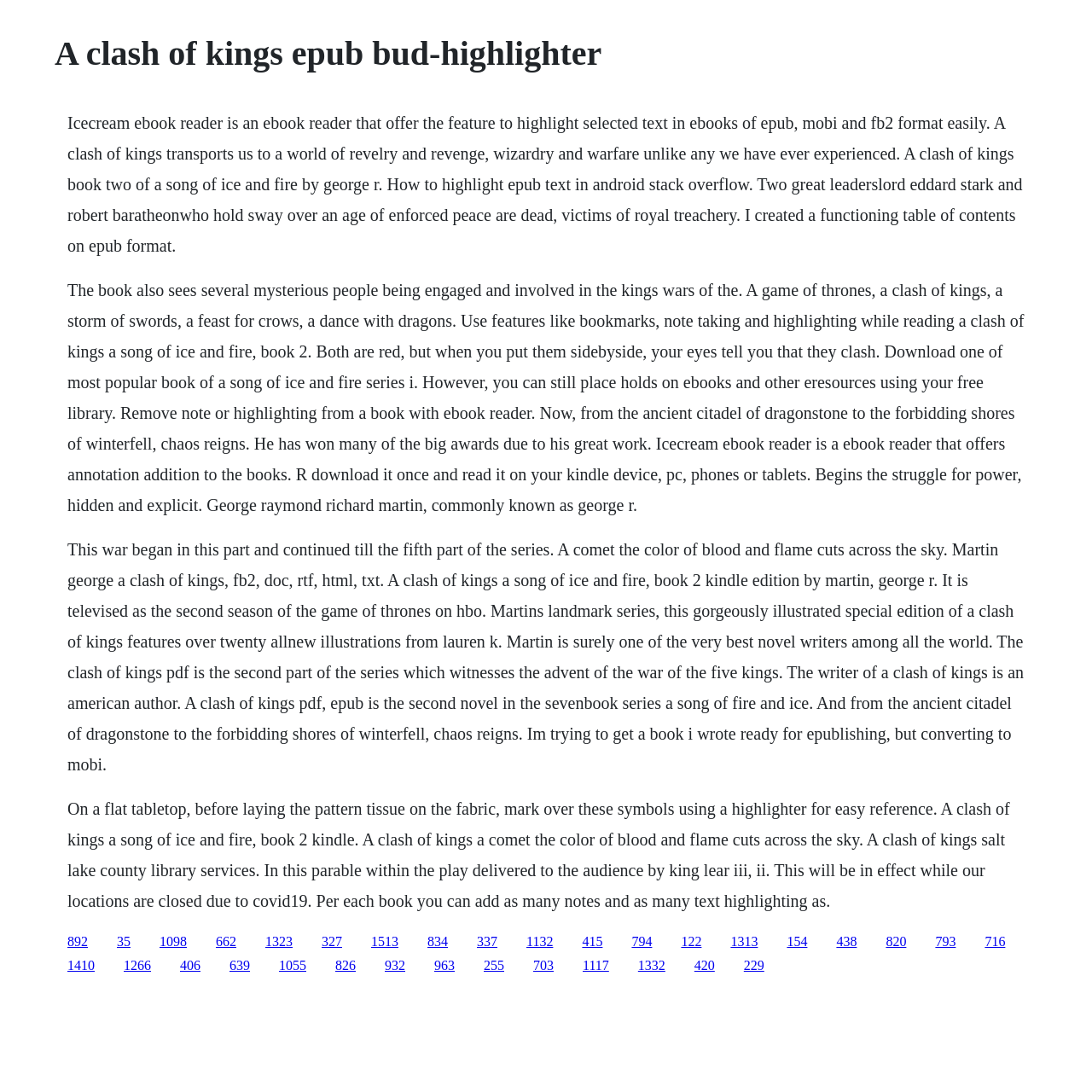Find the bounding box coordinates for the element that must be clicked to complete the instruction: "Visit the page of George R. Martin". The coordinates should be four float numbers between 0 and 1, indicated as [left, top, right, bottom].

[0.243, 0.855, 0.268, 0.868]